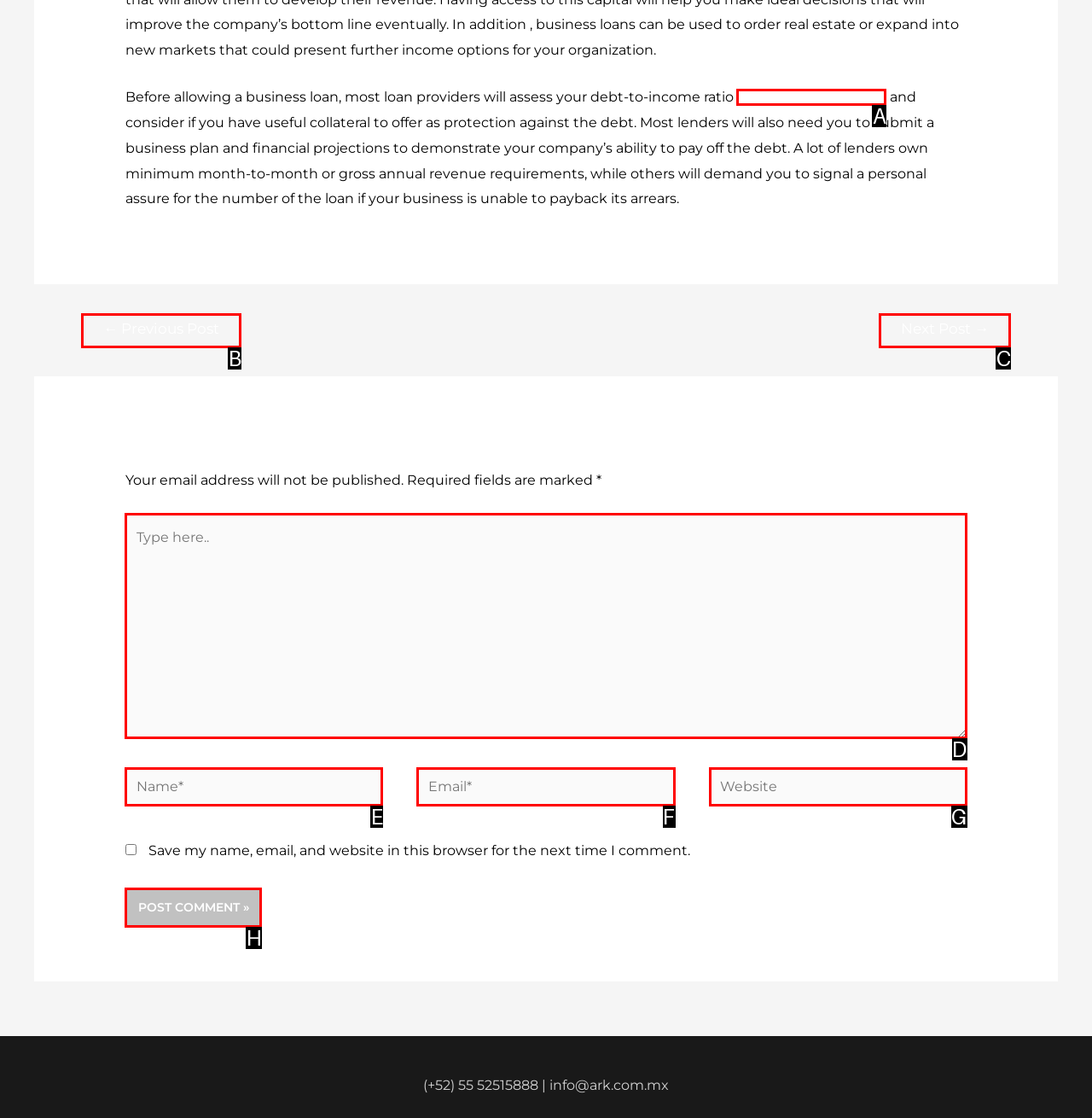Find the option that matches this description: Media & Events
Provide the matching option's letter directly.

None